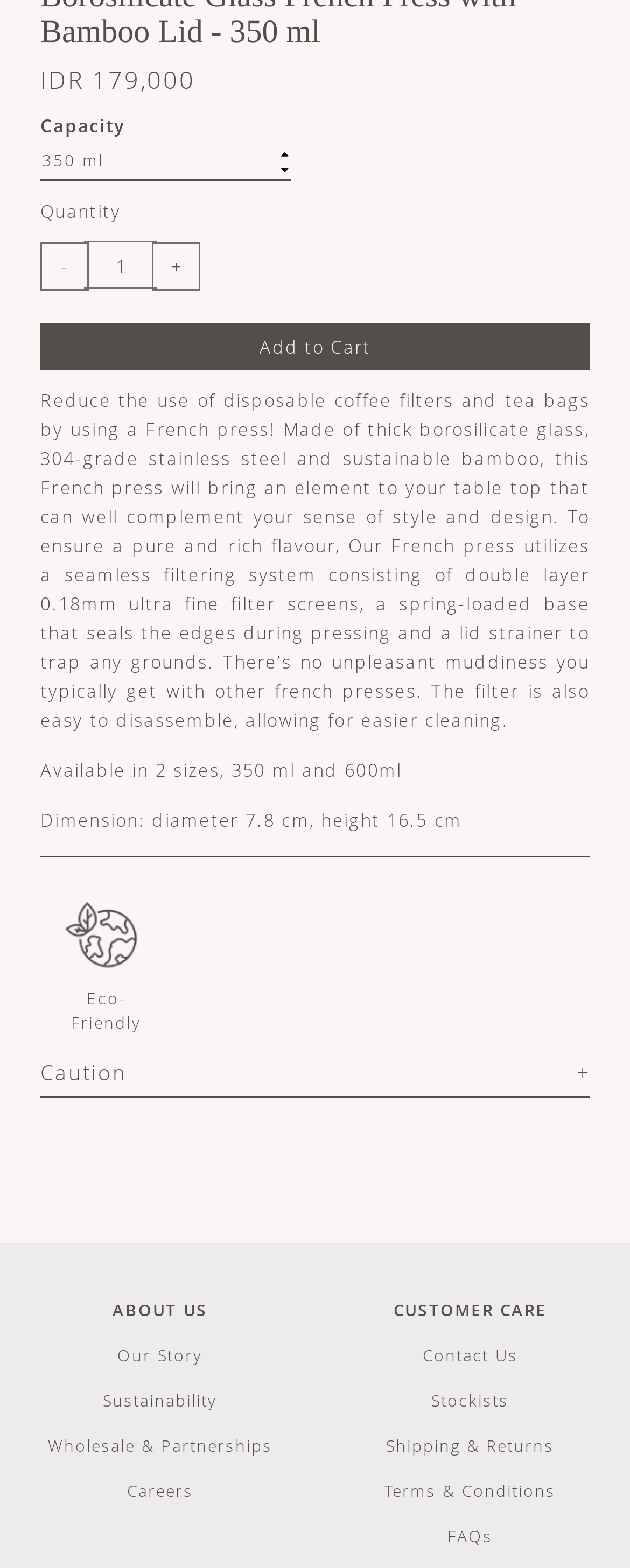What is the purpose of the French press?
Please give a detailed and elaborate answer to the question.

I inferred the purpose of the French press by reading the product description, which mentions that it is used to make coffee and tea, and also by looking at the image of the French press, which shows a coffee-like liquid inside.